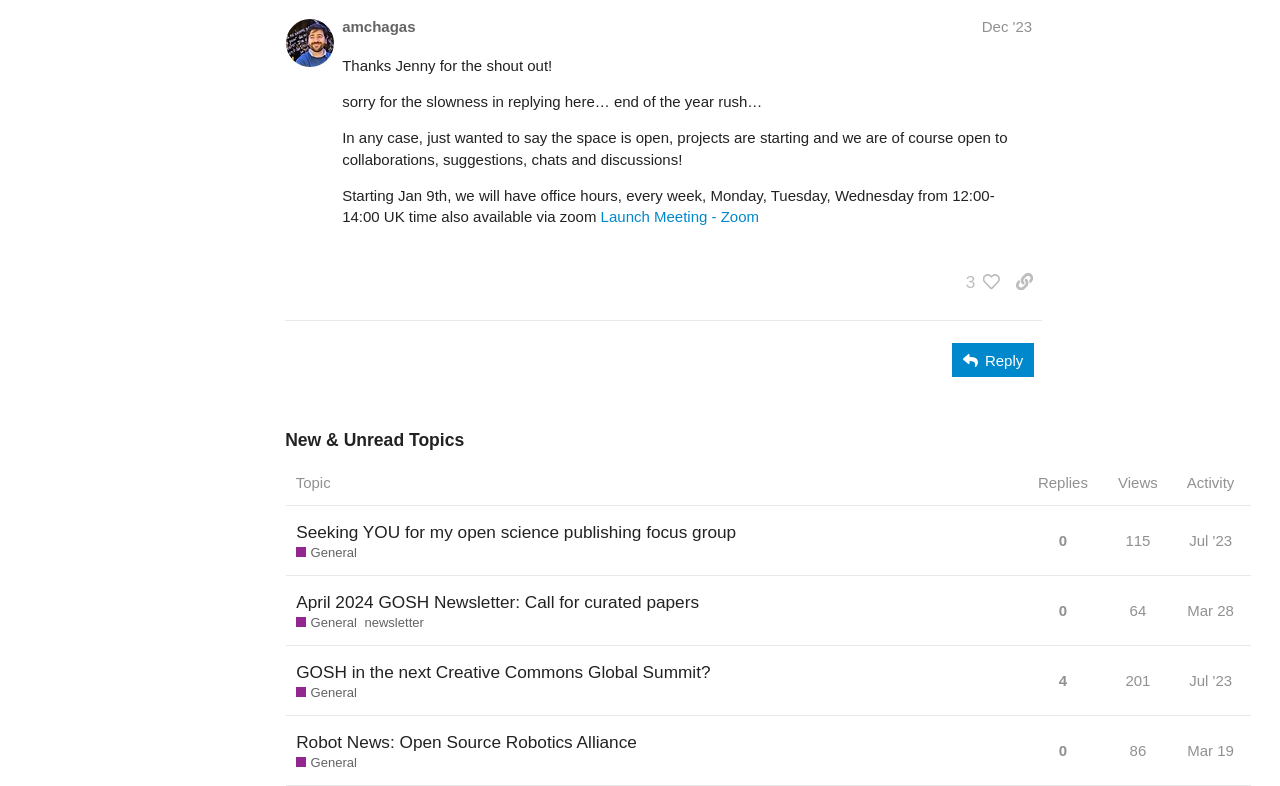Who posted on Dec '23?
Please describe in detail the information shown in the image to answer the question.

The post was made by amchagas, as indicated by the link 'amchagas' next to the date 'Dec '23'.